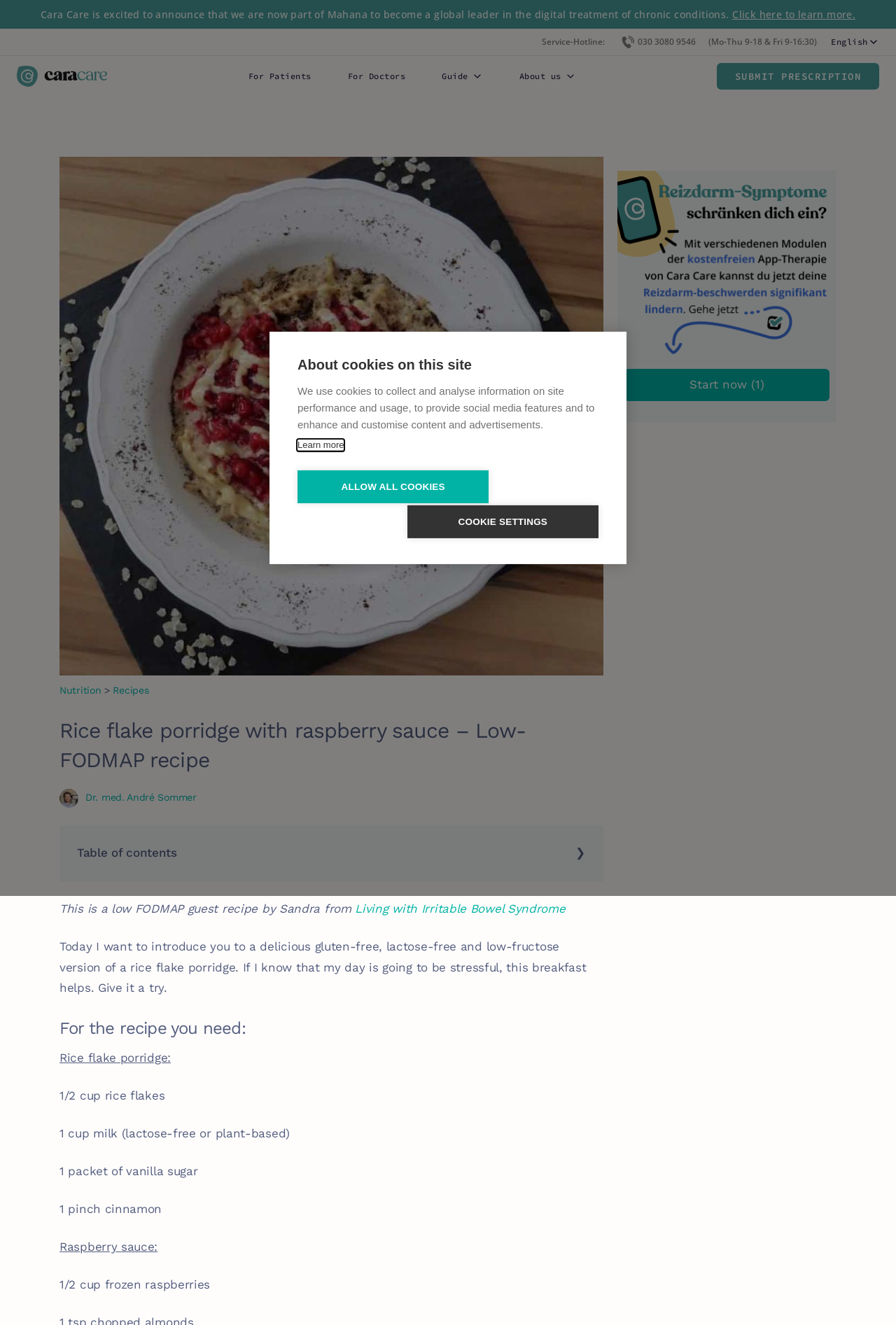Please identify the coordinates of the bounding box that should be clicked to fulfill this instruction: "Click the 'Cara Care homepage' link".

[0.019, 0.05, 0.12, 0.066]